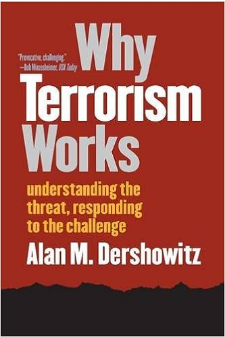Respond to the question with just a single word or phrase: 
What is the author's name?

Alan M. Dershowitz